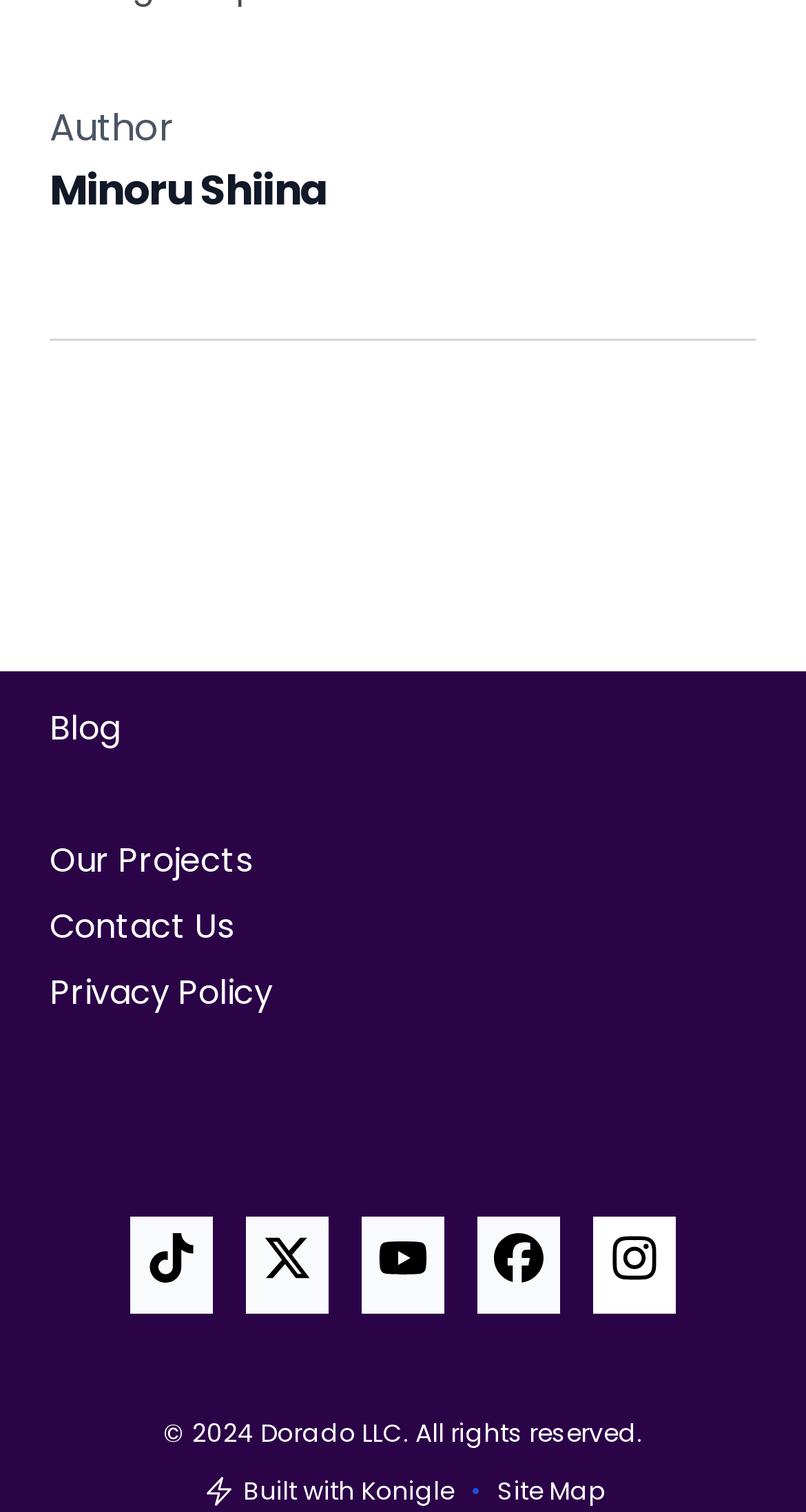Determine the bounding box coordinates of the region I should click to achieve the following instruction: "Visit the tiktok profile". Ensure the bounding box coordinates are four float numbers between 0 and 1, i.e., [left, top, right, bottom].

[0.162, 0.805, 0.264, 0.869]